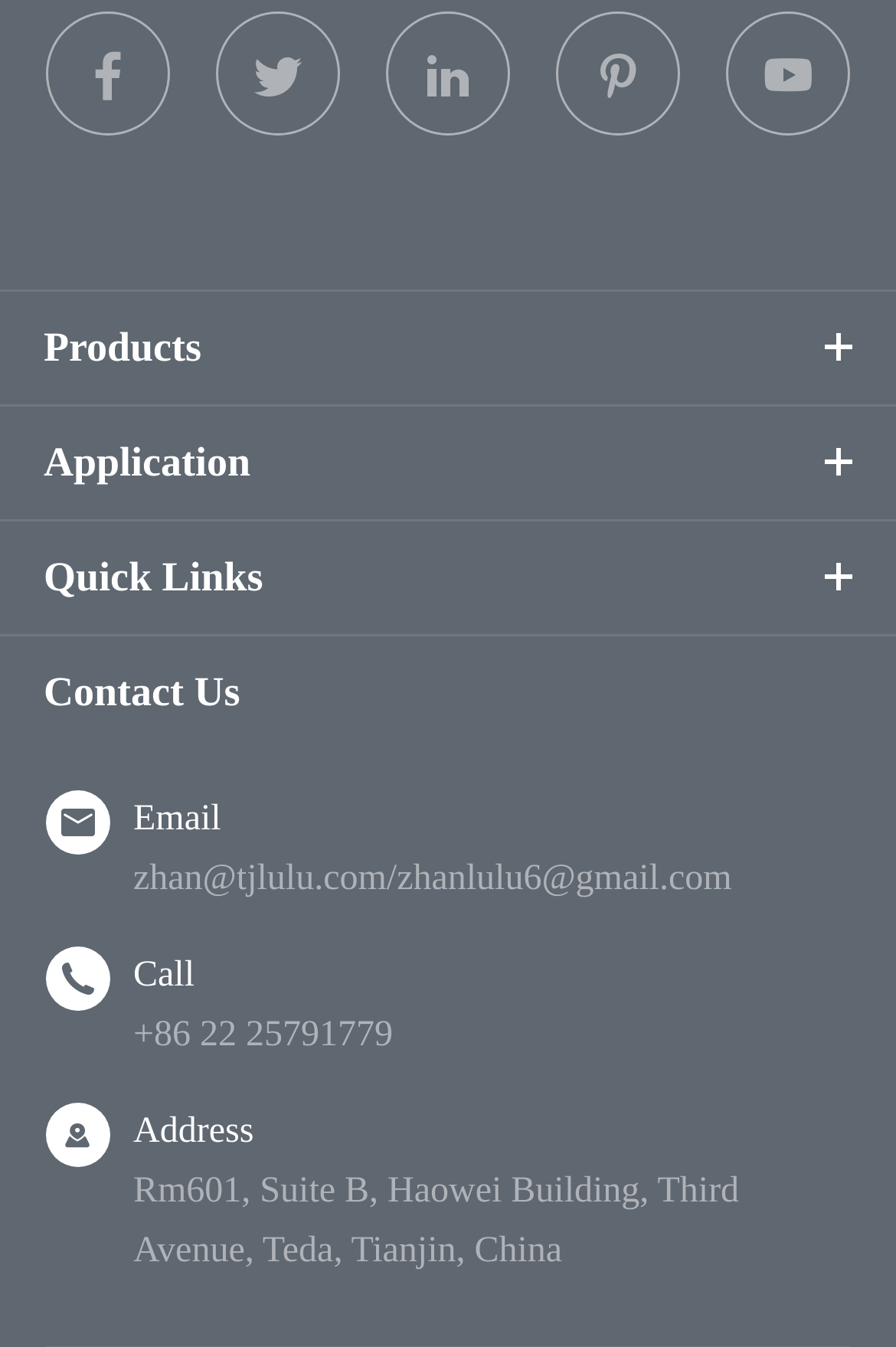What is the phone number provided on the webpage?
Provide a well-explained and detailed answer to the question.

I found a link with the text '+86 22 25791779' which is likely a phone number, as it is located near the 'Call' label.